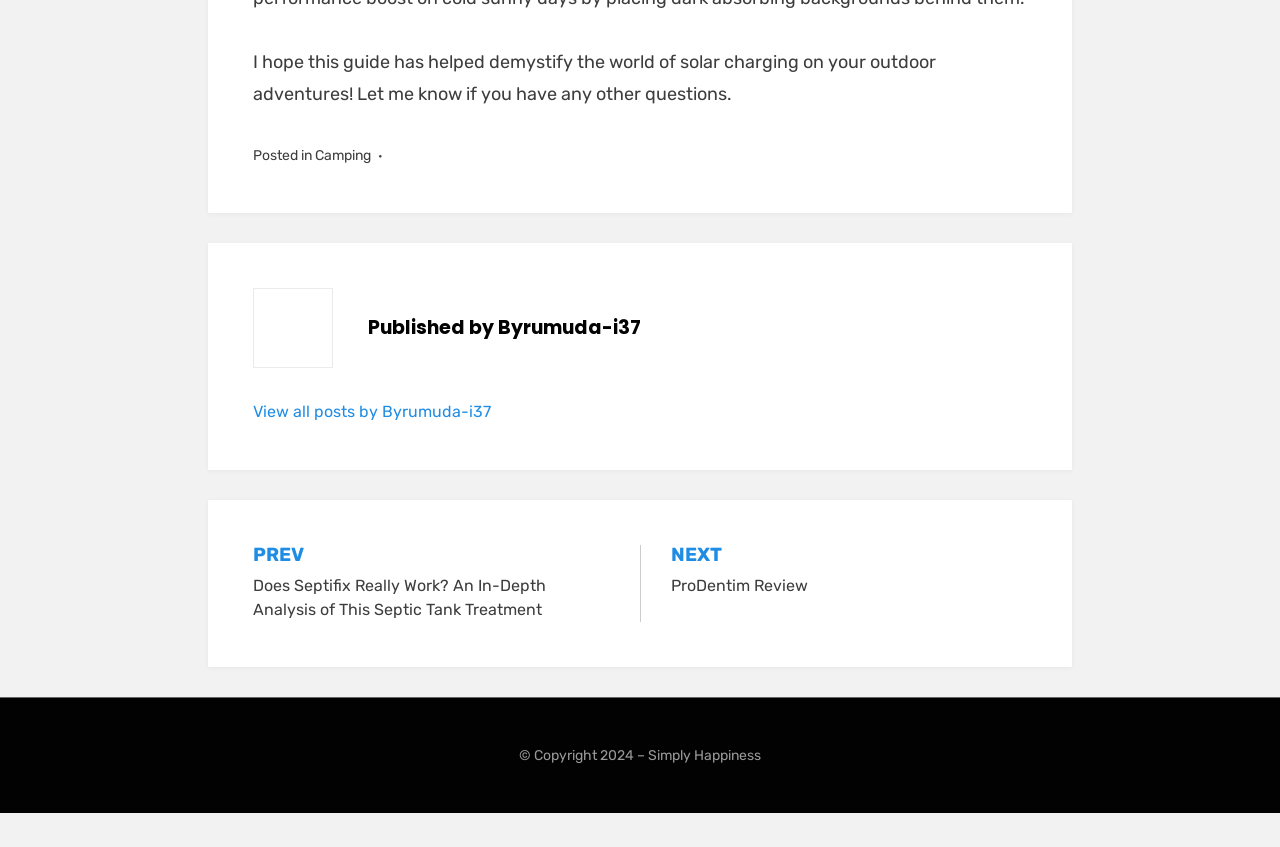Please answer the following question using a single word or phrase: What is the category of the current article?

Camping